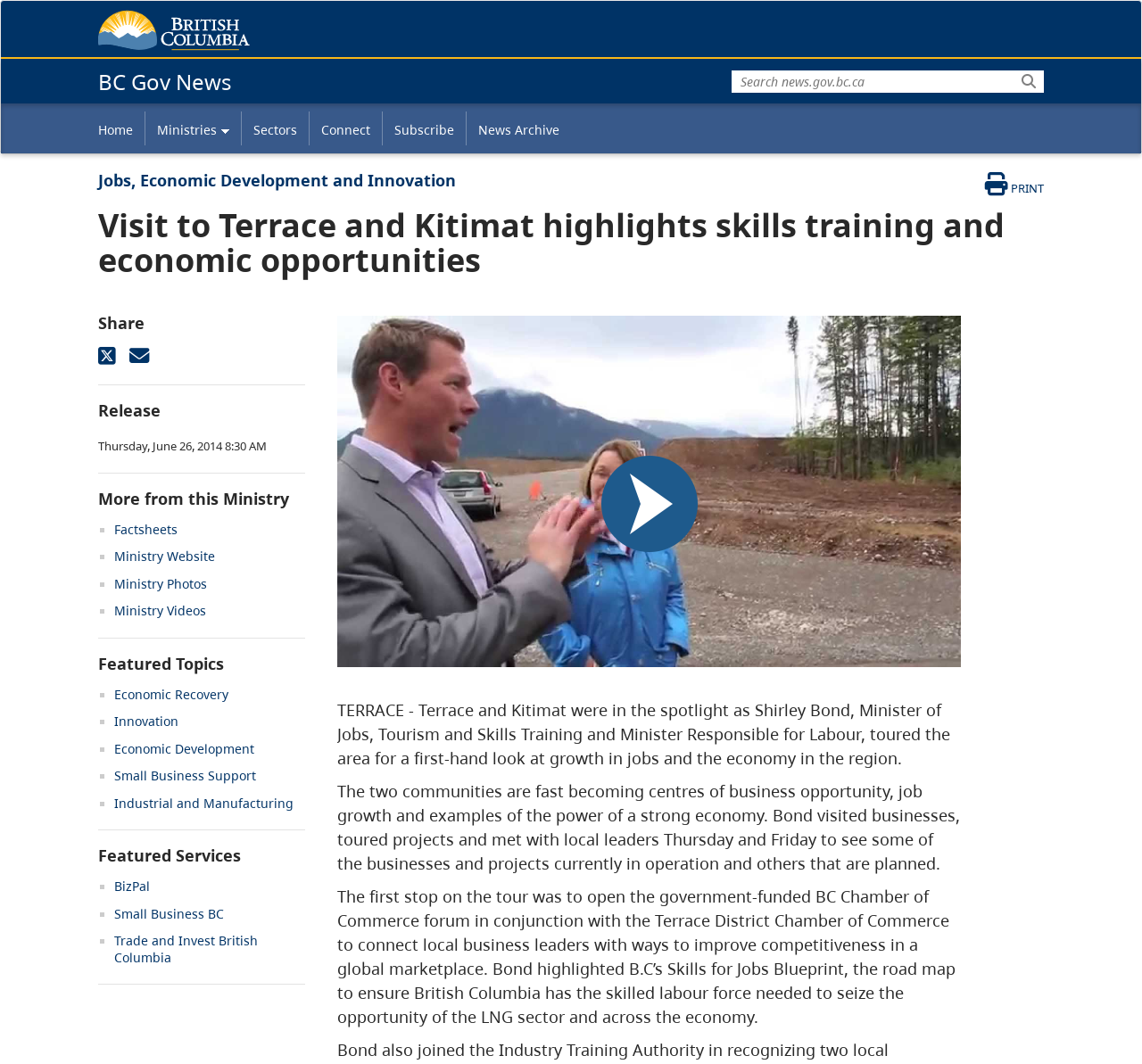Find the bounding box coordinates for the HTML element described in this sentence: "Ministry Videos". Provide the coordinates as four float numbers between 0 and 1, in the format [left, top, right, bottom].

[0.1, 0.566, 0.18, 0.582]